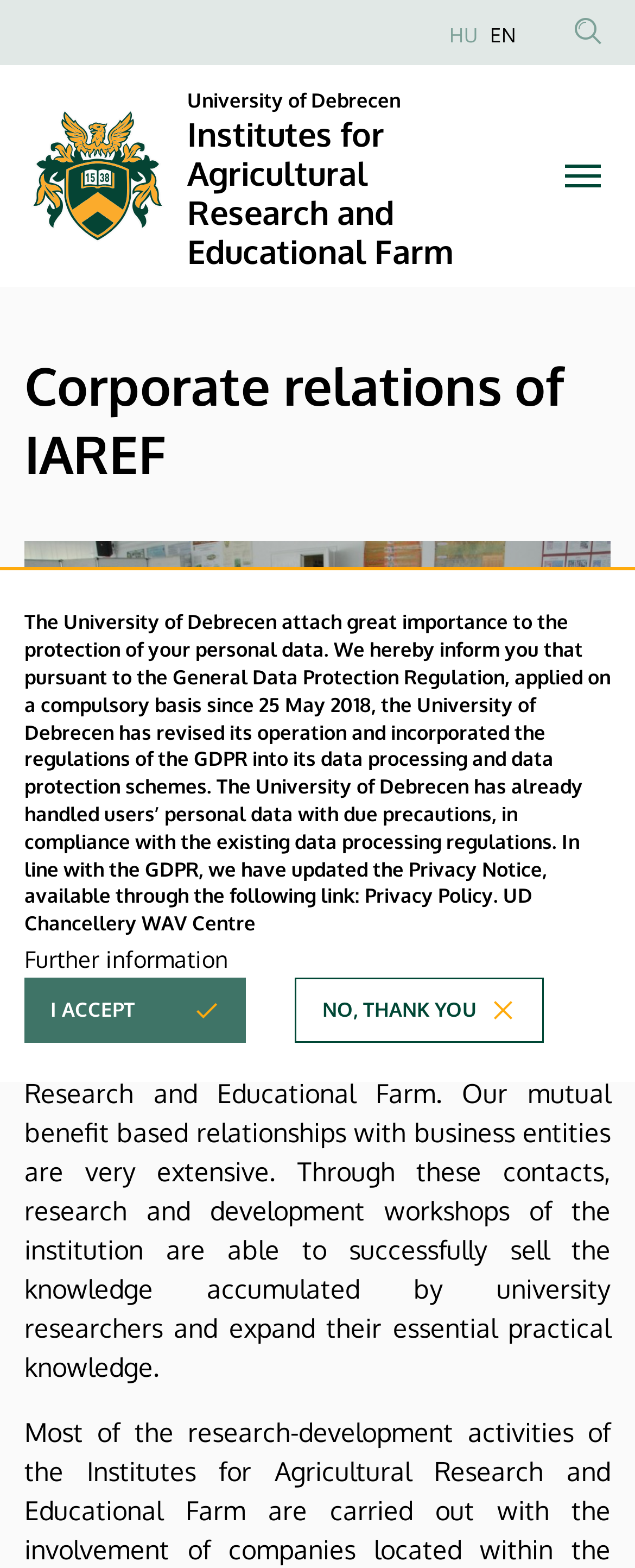What is the purpose of the alertdialog?
Using the image, answer in one word or phrase.

To inform about data protection